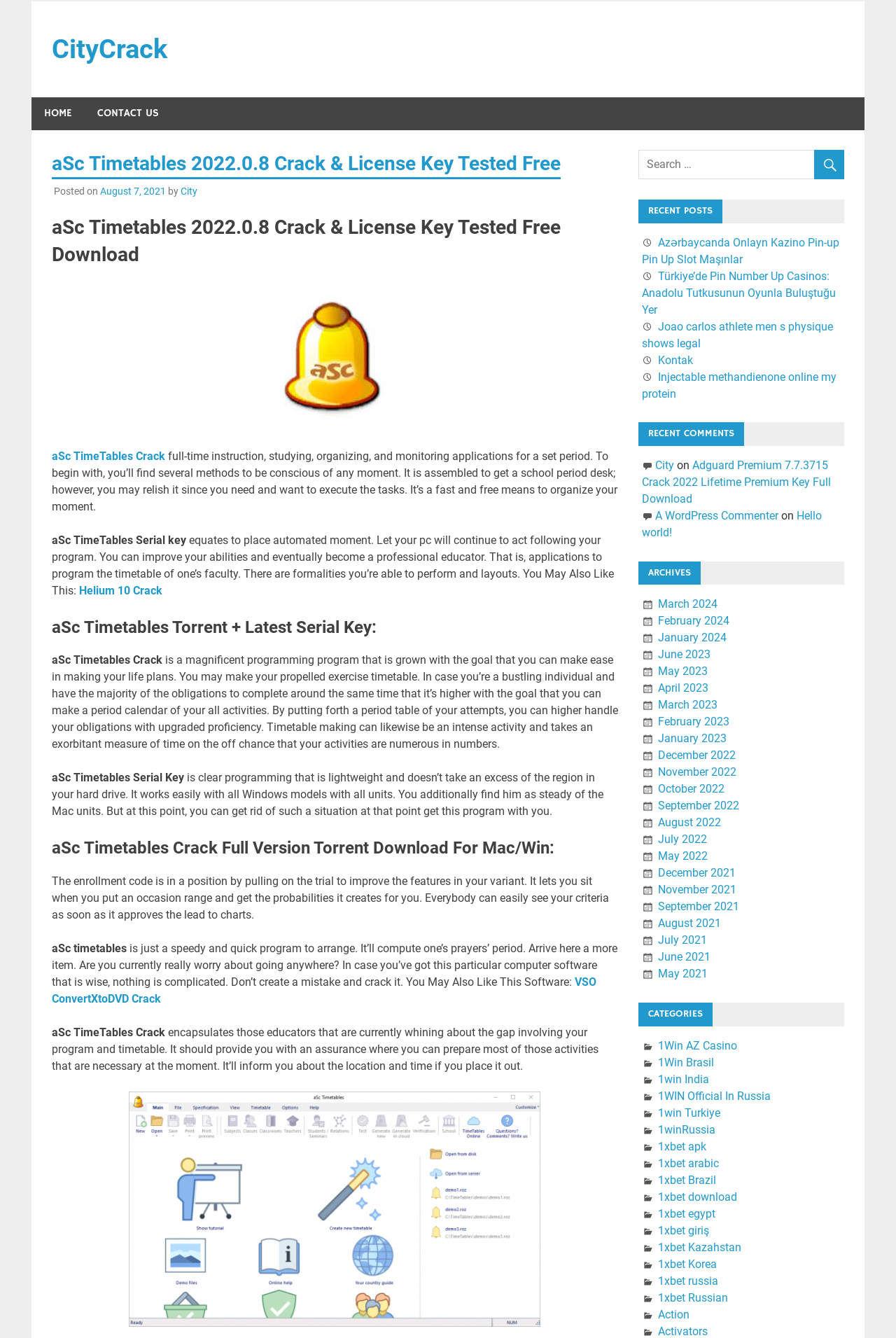Give the bounding box coordinates for this UI element: "Home". The coordinates should be four float numbers between 0 and 1, arranged as [left, top, right, bottom].

[0.035, 0.073, 0.095, 0.097]